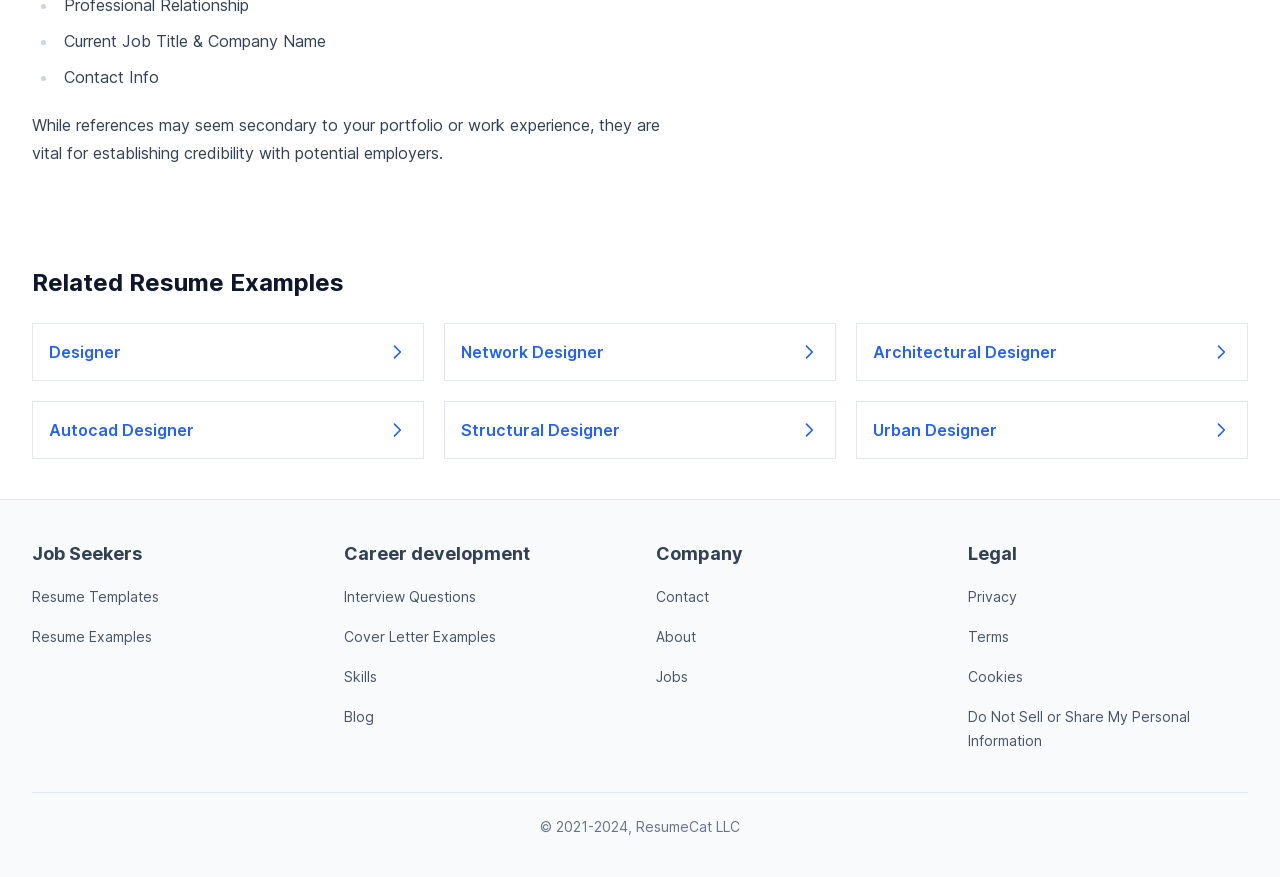Kindly determine the bounding box coordinates of the area that needs to be clicked to fulfill this instruction: "Contact the company".

[0.512, 0.671, 0.554, 0.69]